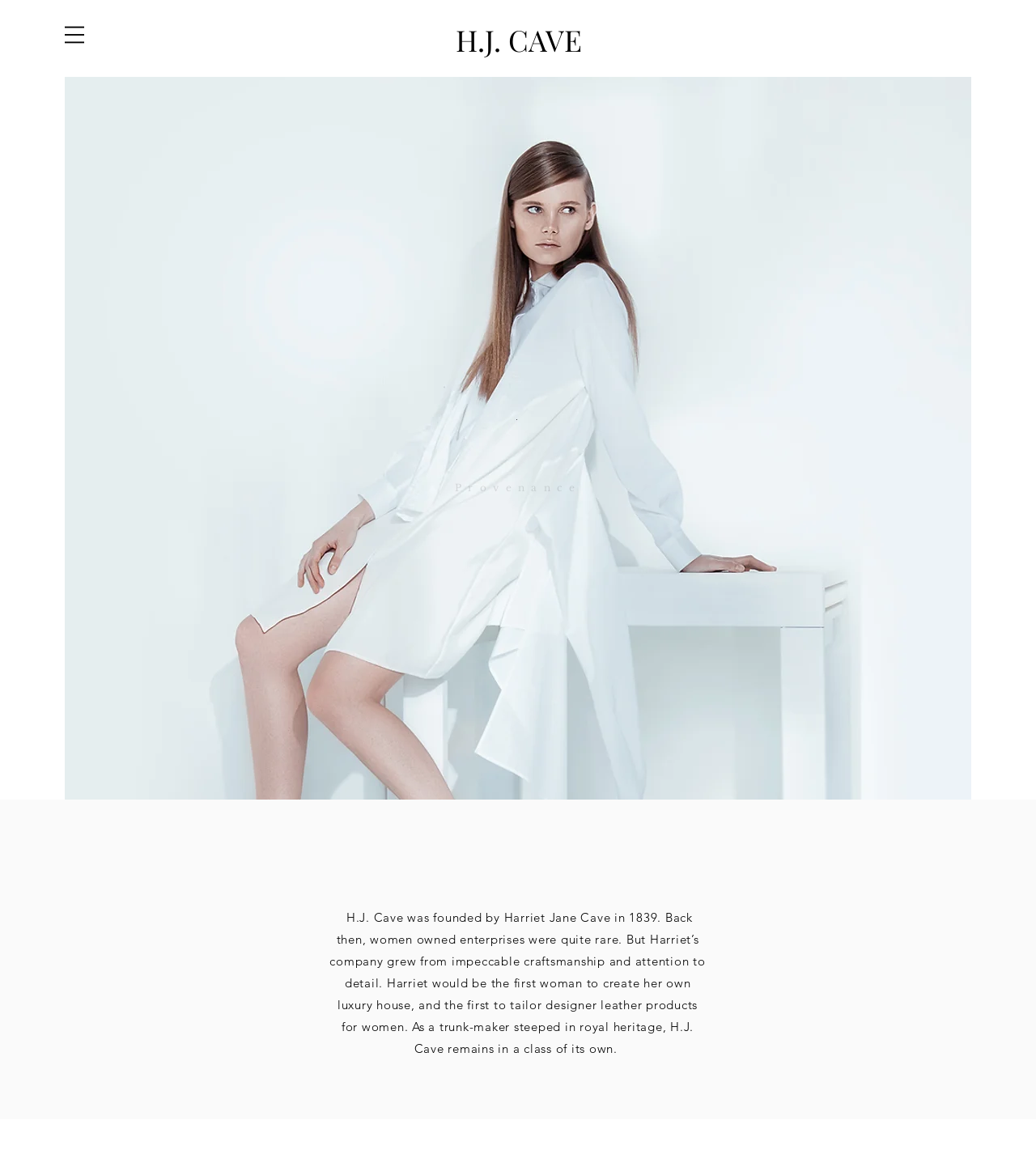What is the name of the founder of H.J. Cave?
Answer briefly with a single word or phrase based on the image.

Harriet Jane Cave